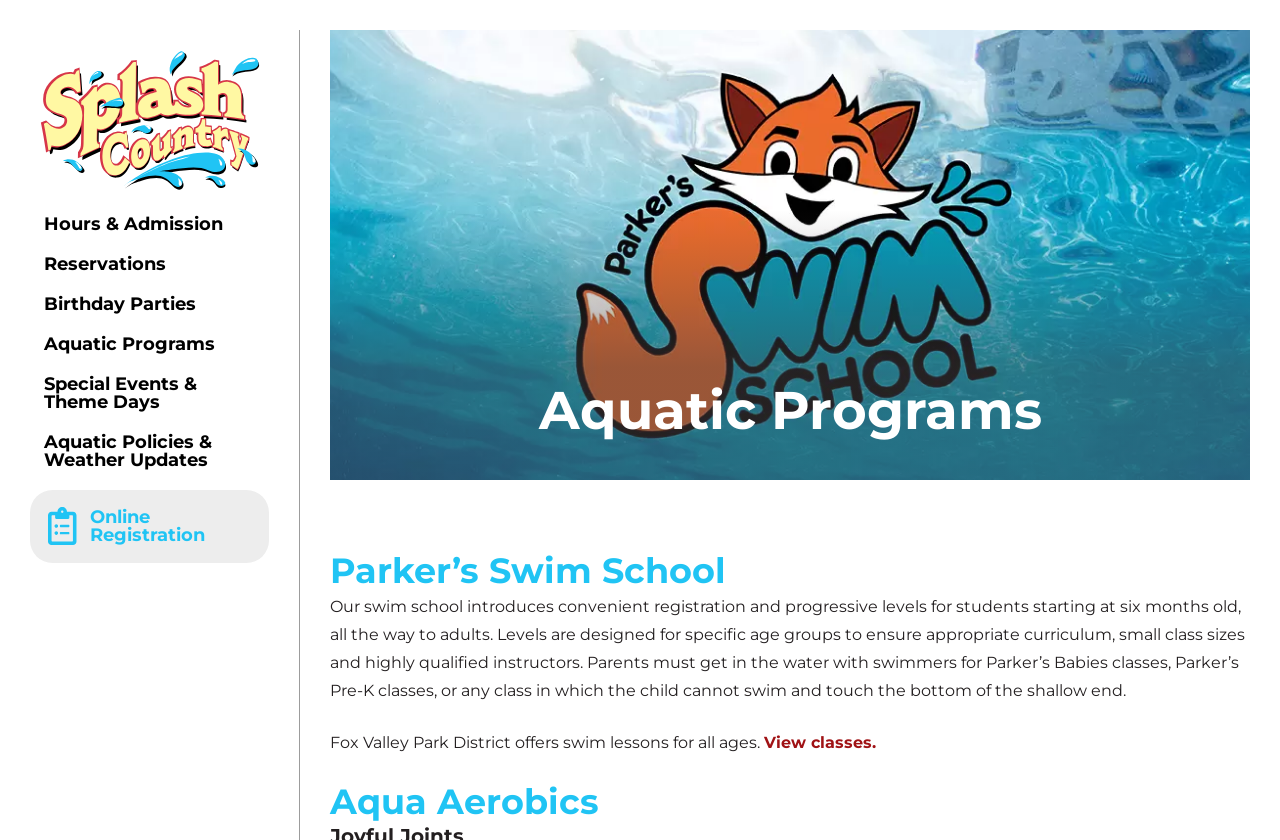Identify the bounding box coordinates of the region that needs to be clicked to carry out this instruction: "Register online". Provide these coordinates as four float numbers ranging from 0 to 1, i.e., [left, top, right, bottom].

[0.023, 0.583, 0.21, 0.67]